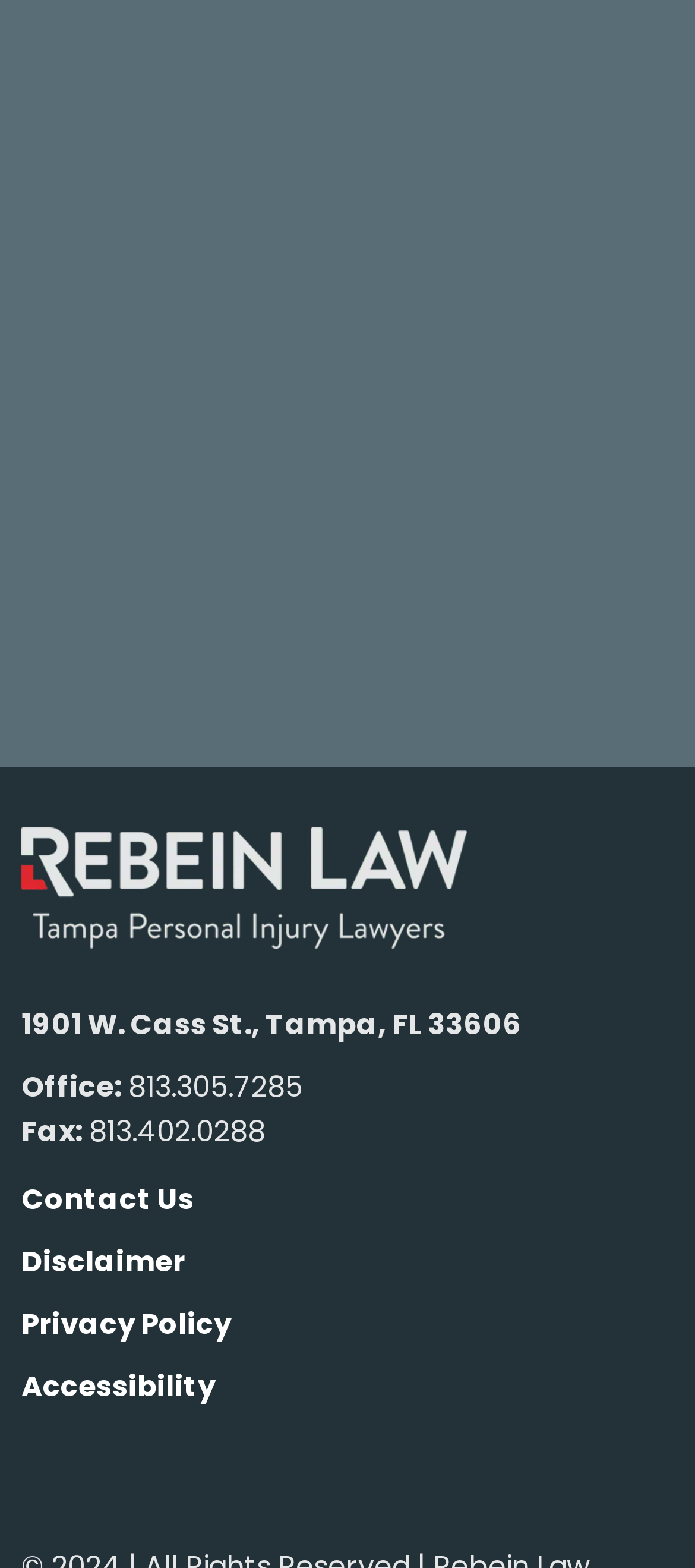Highlight the bounding box coordinates of the region I should click on to meet the following instruction: "Contact Us".

[0.031, 0.751, 0.969, 0.779]